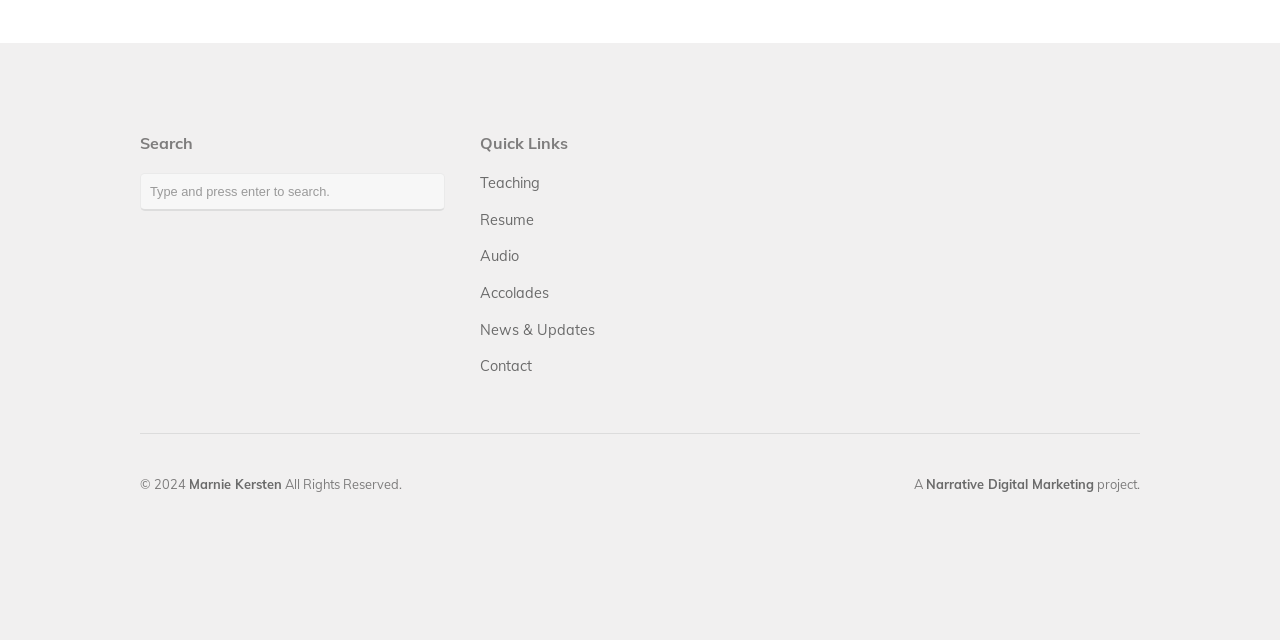Based on the element description, predict the bounding box coordinates (top-left x, top-left y, bottom-right x, bottom-right y) for the UI element in the screenshot: Marnie Kersten

[0.148, 0.743, 0.22, 0.768]